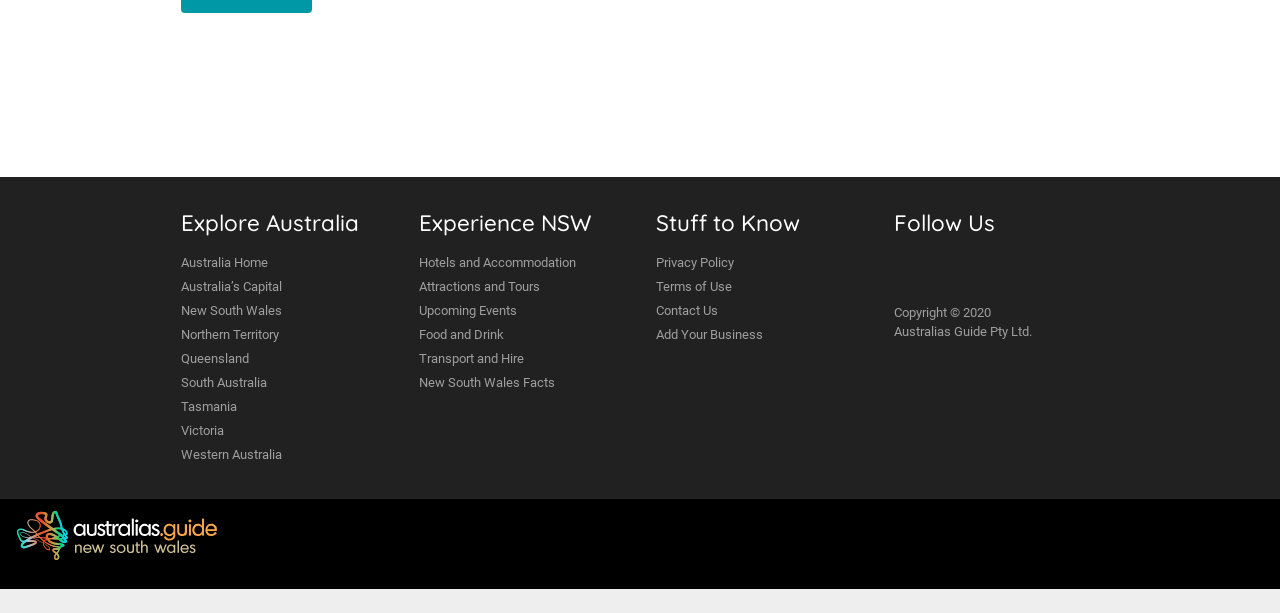Identify the bounding box coordinates for the element that needs to be clicked to fulfill this instruction: "Read Privacy Policy". Provide the coordinates in the format of four float numbers between 0 and 1: [left, top, right, bottom].

[0.512, 0.409, 0.673, 0.448]